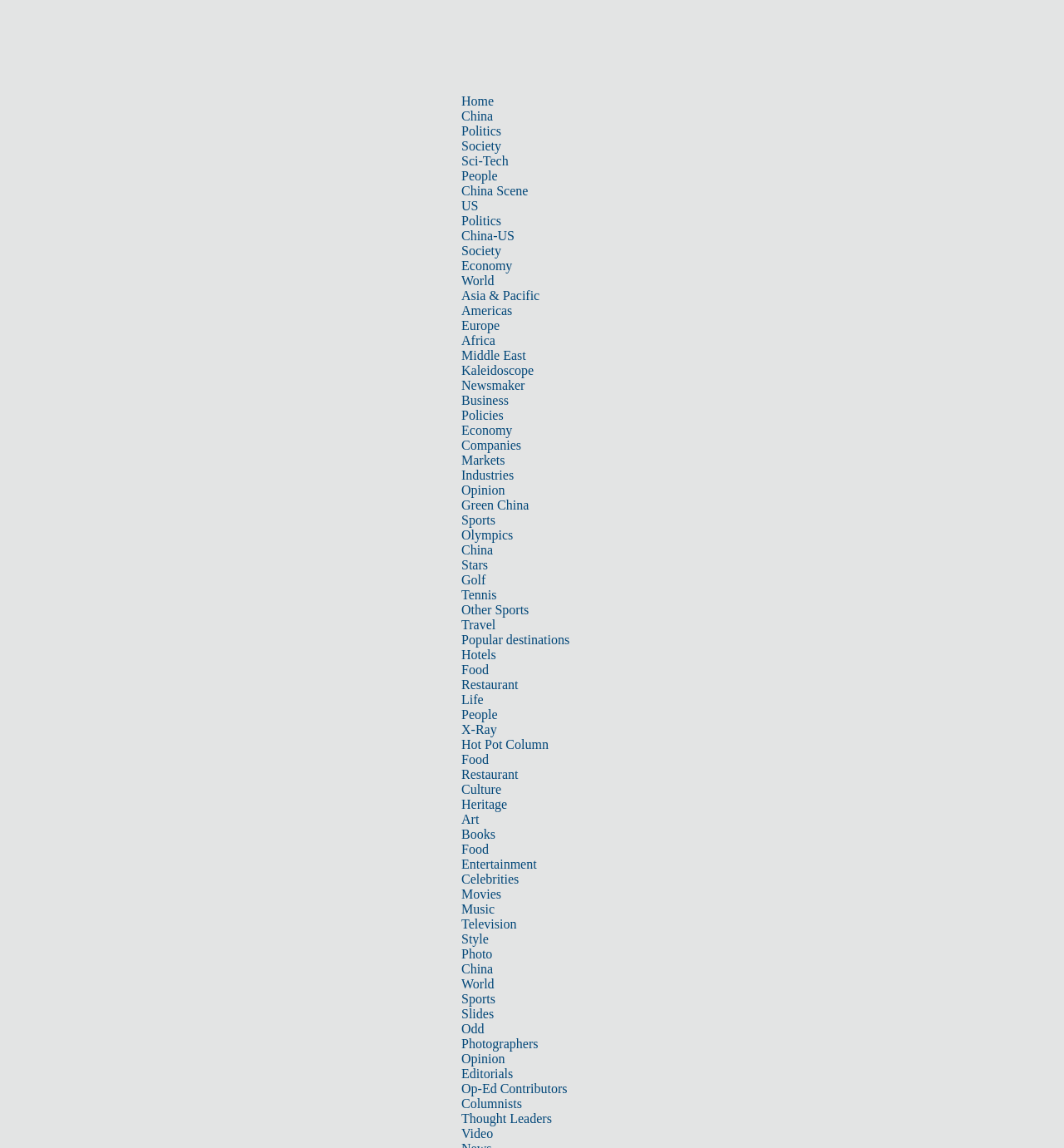Provide a comprehensive description of the webpage.

This webpage appears to be the homepage of a news website, specifically China Daily. At the top, there is a navigation menu with multiple categories, including Home, China, Politics, Society, Sci-Tech, People, China Scene, US, World, Business, Sports, Travel, Life, Culture, Entertainment, Photo, Opinion, and Video. Each category has a dropdown list with more specific subcategories.

Below the navigation menu, there is a large iframe that takes up most of the top section of the page. The iframe likely contains a featured news article or a promotional banner.

The rest of the page is dedicated to showcasing various news articles and sections. There are numerous links to different news stories, organized by category. The links are arranged in a grid-like structure, with multiple columns and rows. The articles are grouped by topic, with sections dedicated to politics, business, sports, entertainment, and more.

The page has a dense layout, with many links and sections competing for attention. However, the organization by category and the use of clear headings make it relatively easy to navigate and find specific topics of interest.